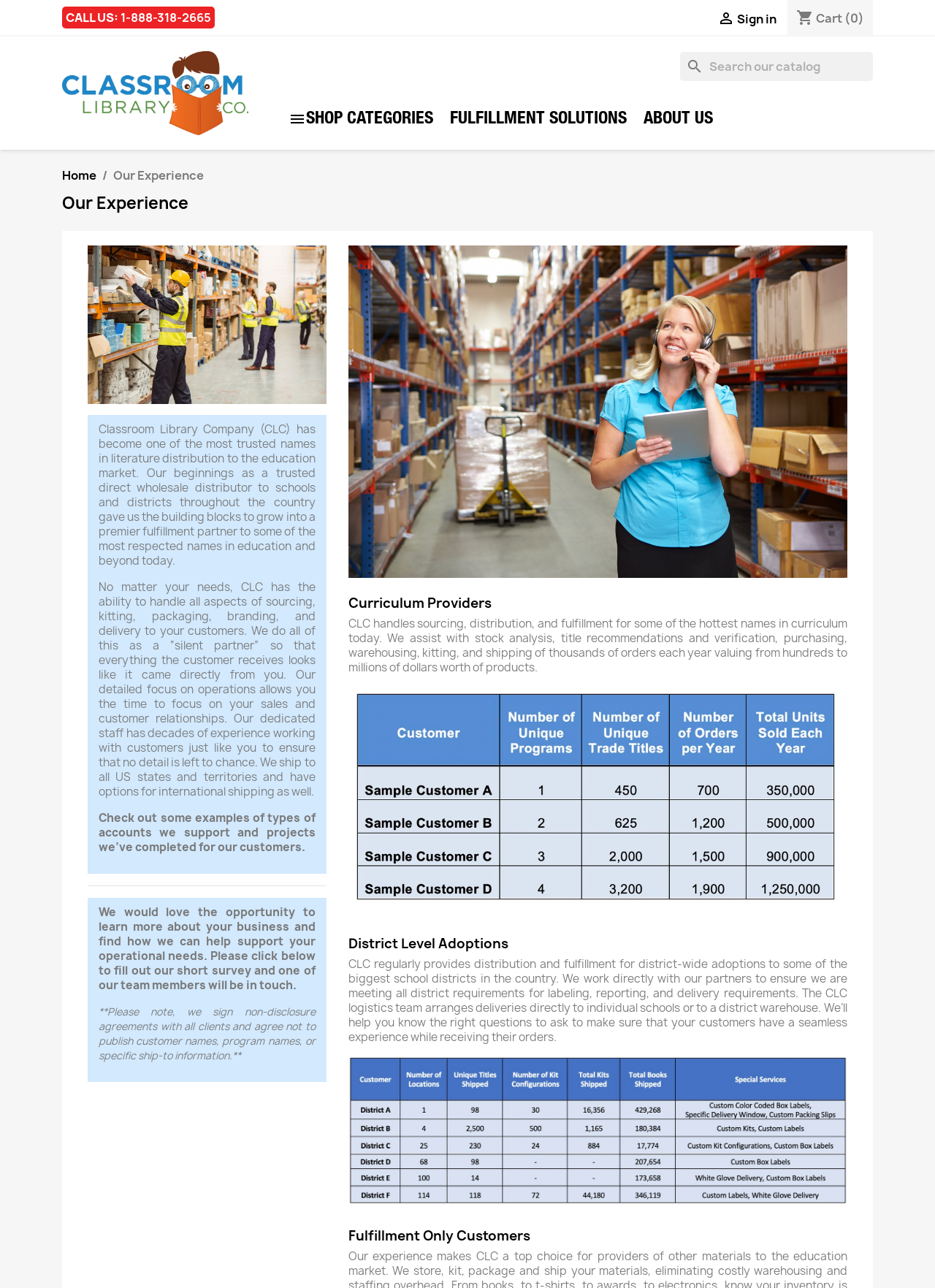Please identify the bounding box coordinates of the clickable region that I should interact with to perform the following instruction: "Learn about Fulfillment Solutions". The coordinates should be expressed as four float numbers between 0 and 1, i.e., [left, top, right, bottom].

[0.473, 0.082, 0.678, 0.104]